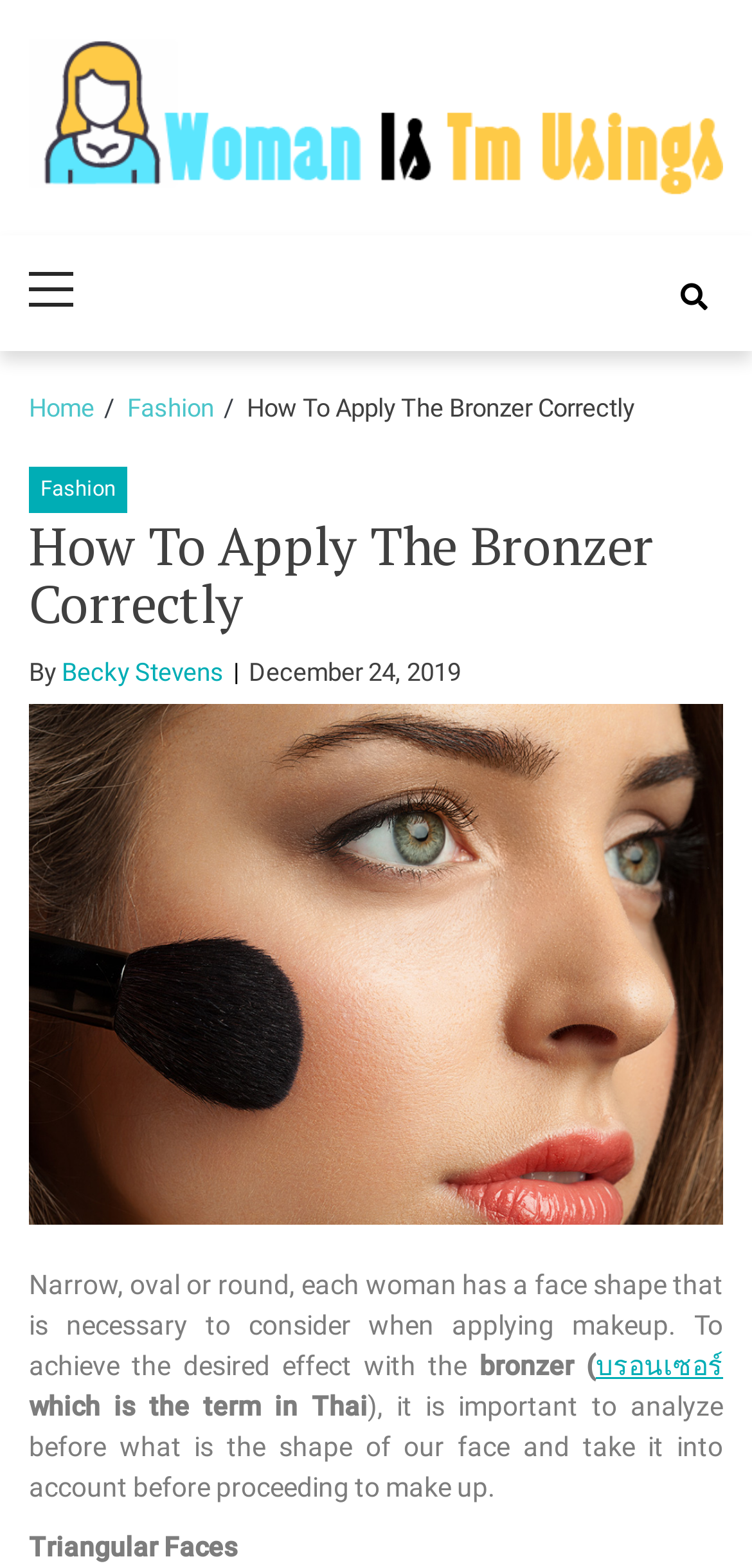When was the article published?
Offer a detailed and full explanation in response to the question.

The publication date can be found in the article's metadata, specifically in the time section, which mentions 'December 24, 2019' as the publication date.